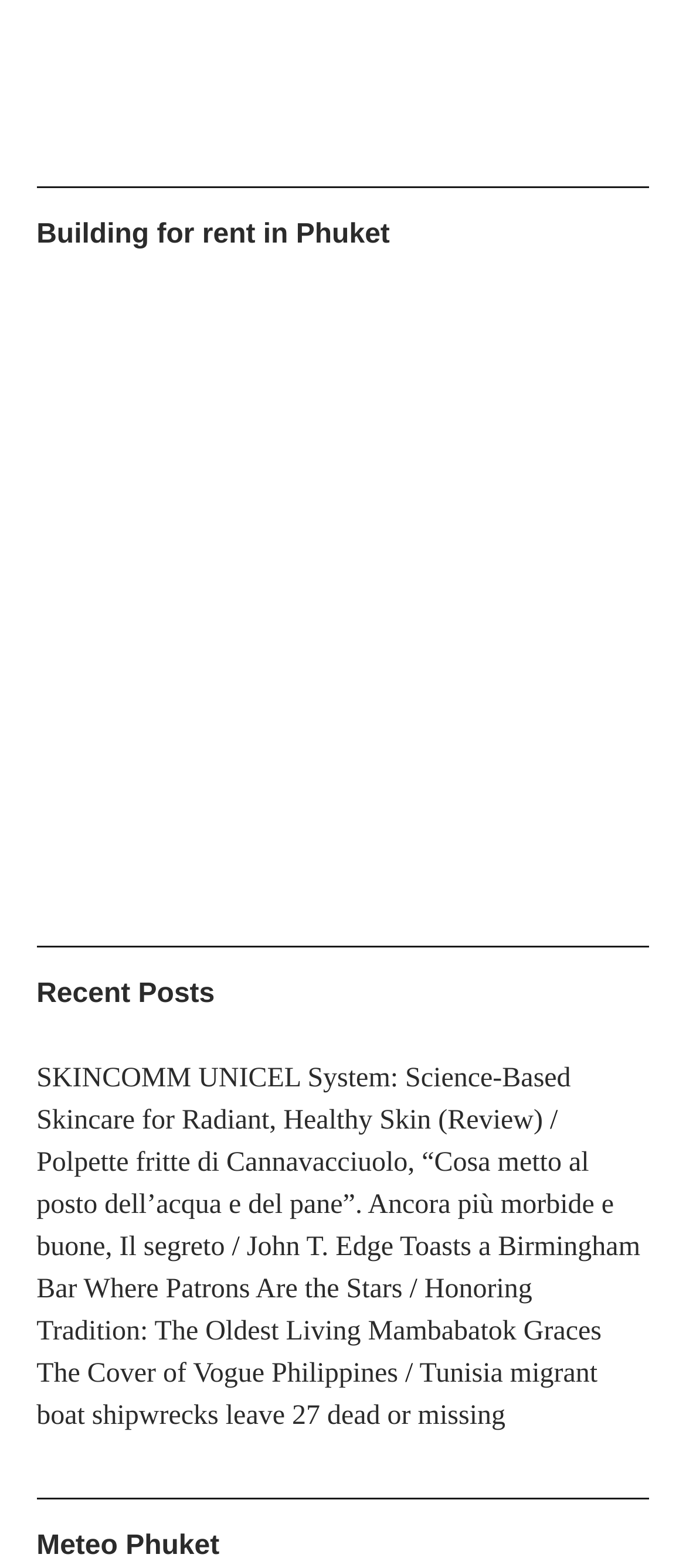What is the longest link text?
Answer the question with a single word or phrase, referring to the image.

Polpette fritte di Cannavacciuolo, “Cosa metto al posto dell’acqua e del pane”. Ancora più morbide e buone, Il segreto